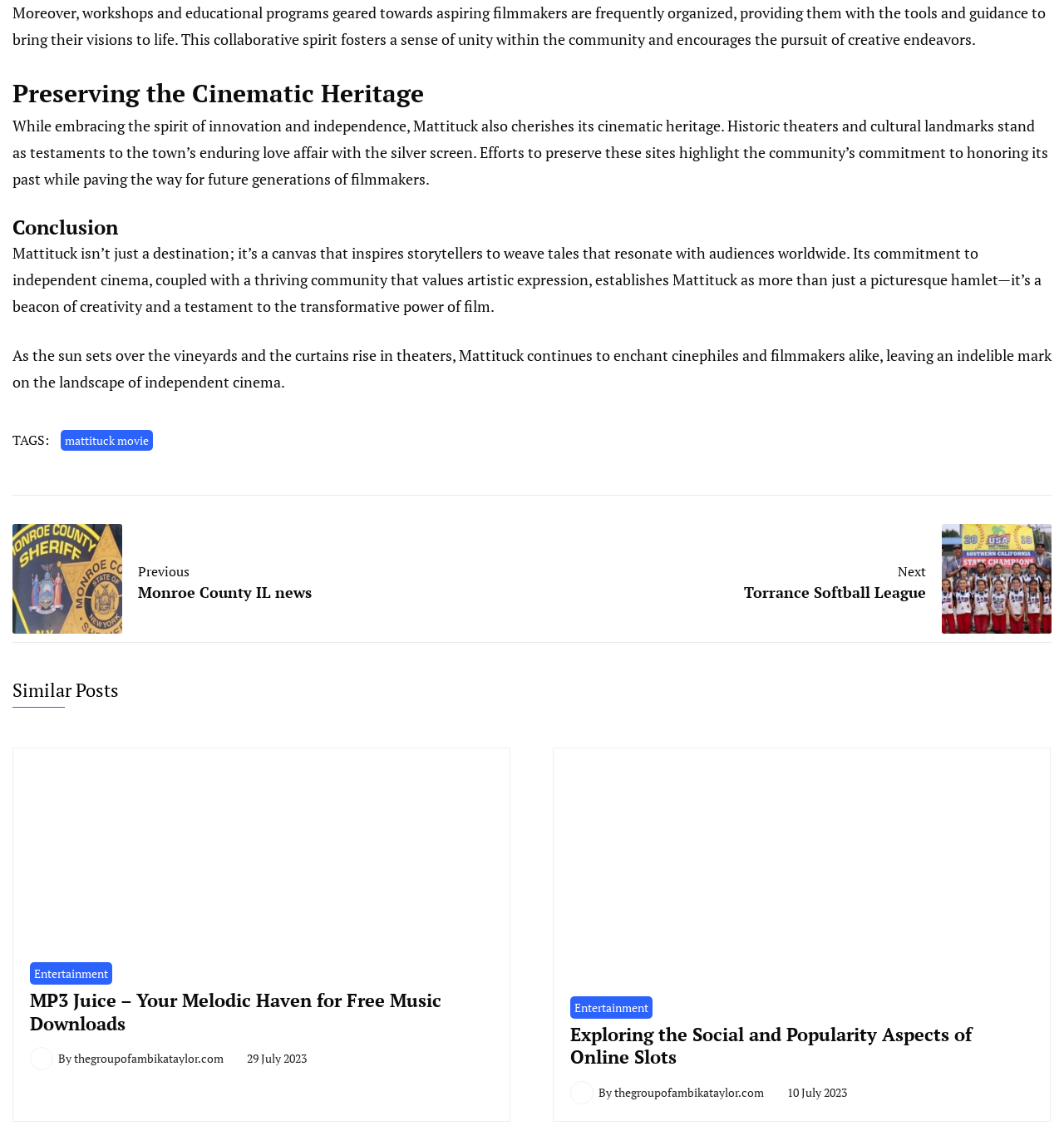What is the date of the article 'Exploring the Social and Popularity Aspects of Online Slots'?
Please provide a single word or phrase as the answer based on the screenshot.

10 July 2023